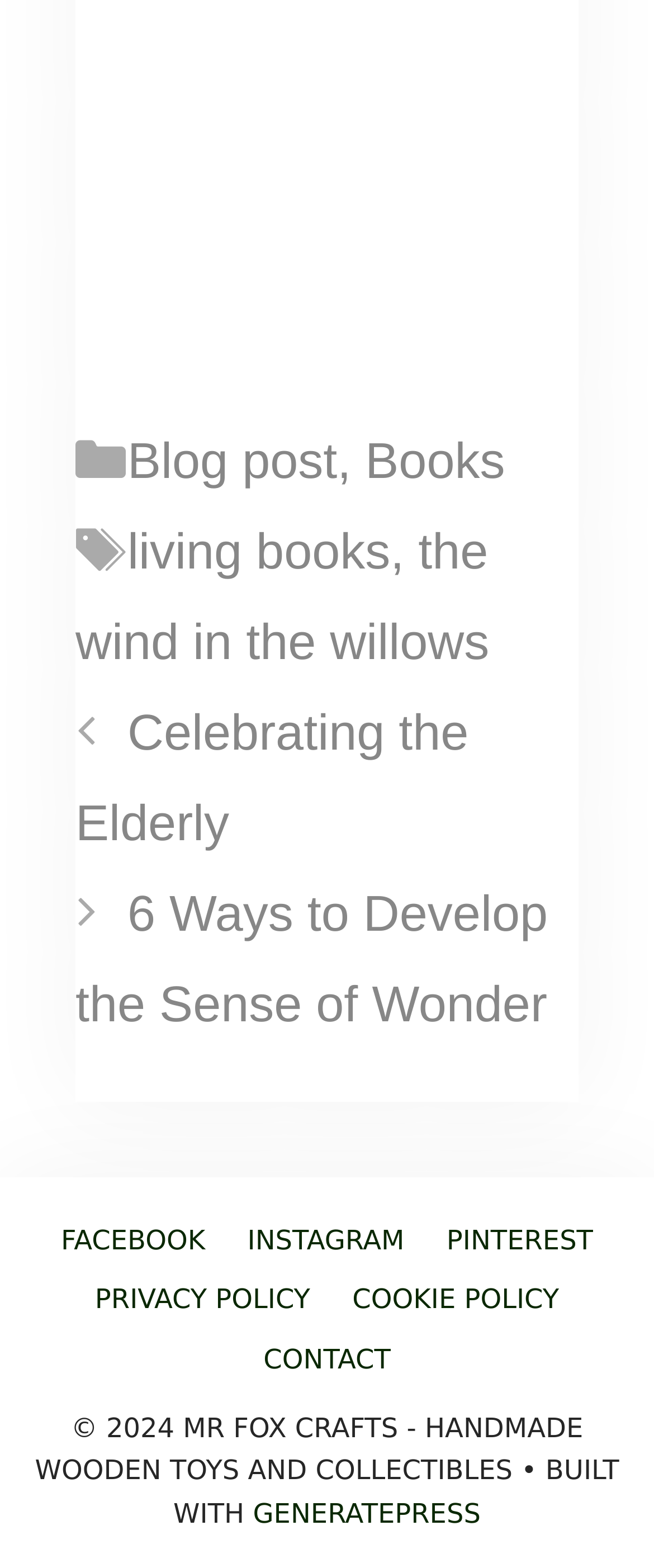Specify the bounding box coordinates (top-left x, top-left y, bottom-right x, bottom-right y) of the UI element in the screenshot that matches this description: the wind in the willows

[0.115, 0.335, 0.748, 0.428]